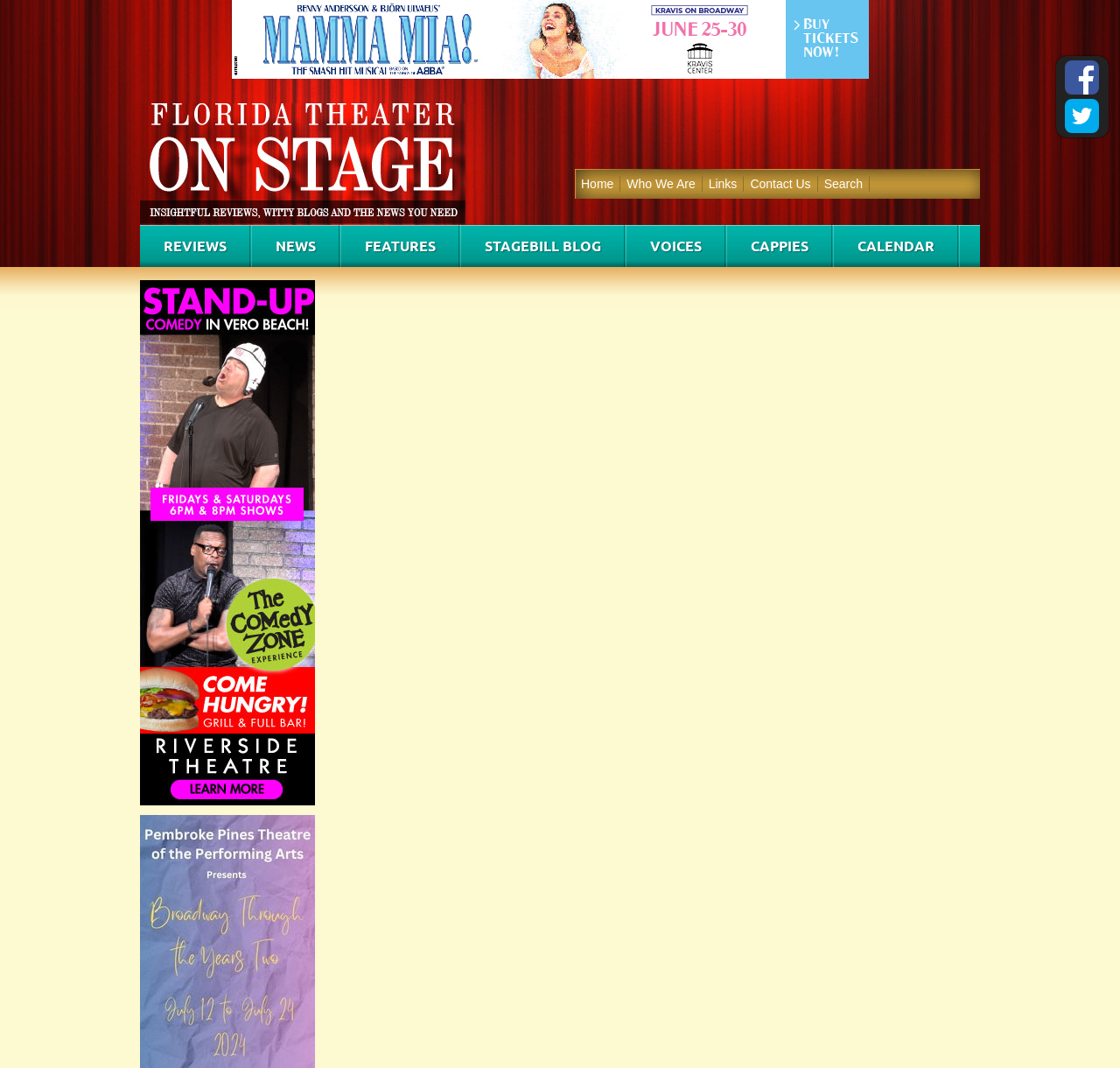Generate the text content of the main headline of the webpage.

Tag Archives: Alexander Zenoz